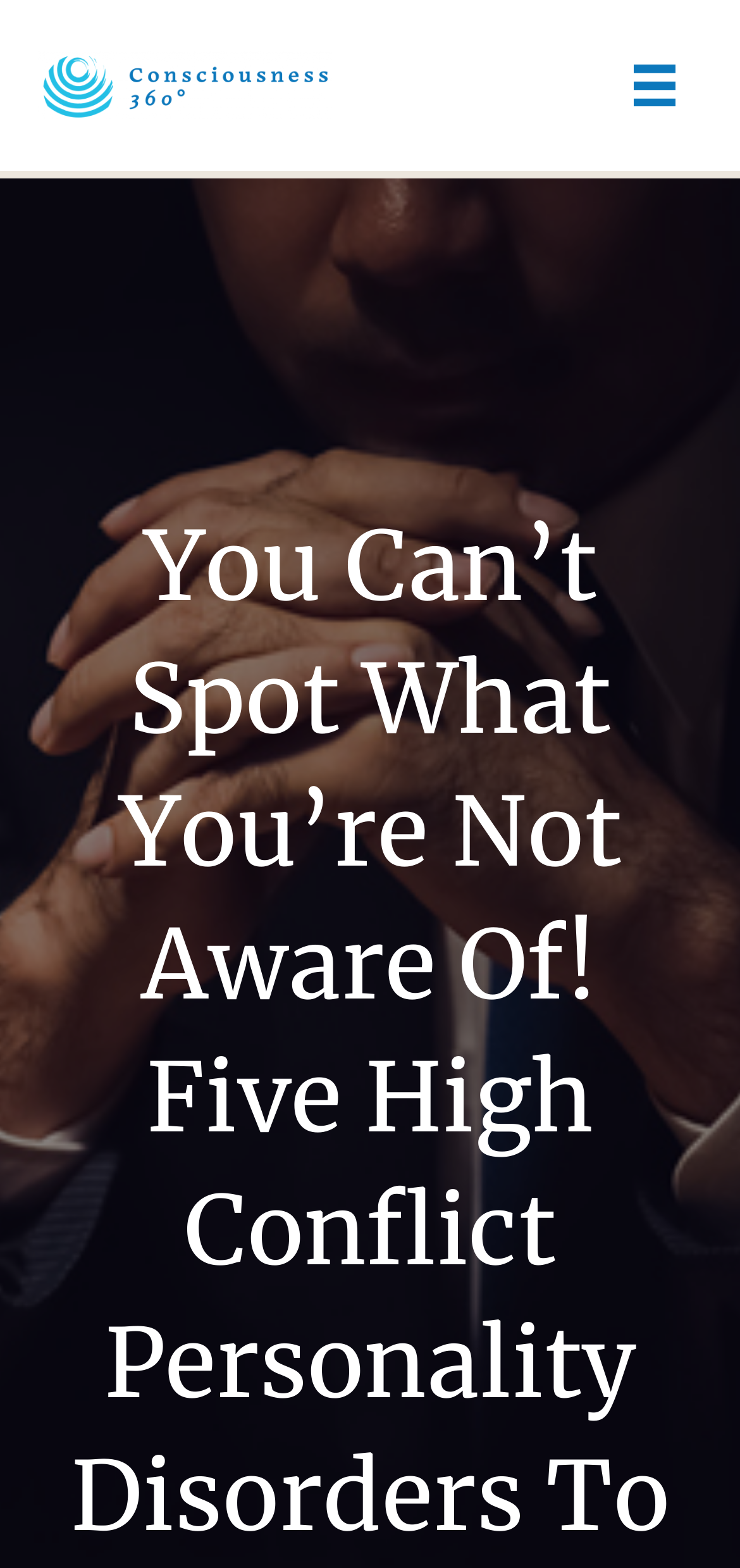Based on the element description "alt="Consciousness360_logo" title="Consciousness360_logo"", predict the bounding box coordinates of the UI element.

[0.051, 0.042, 0.449, 0.063]